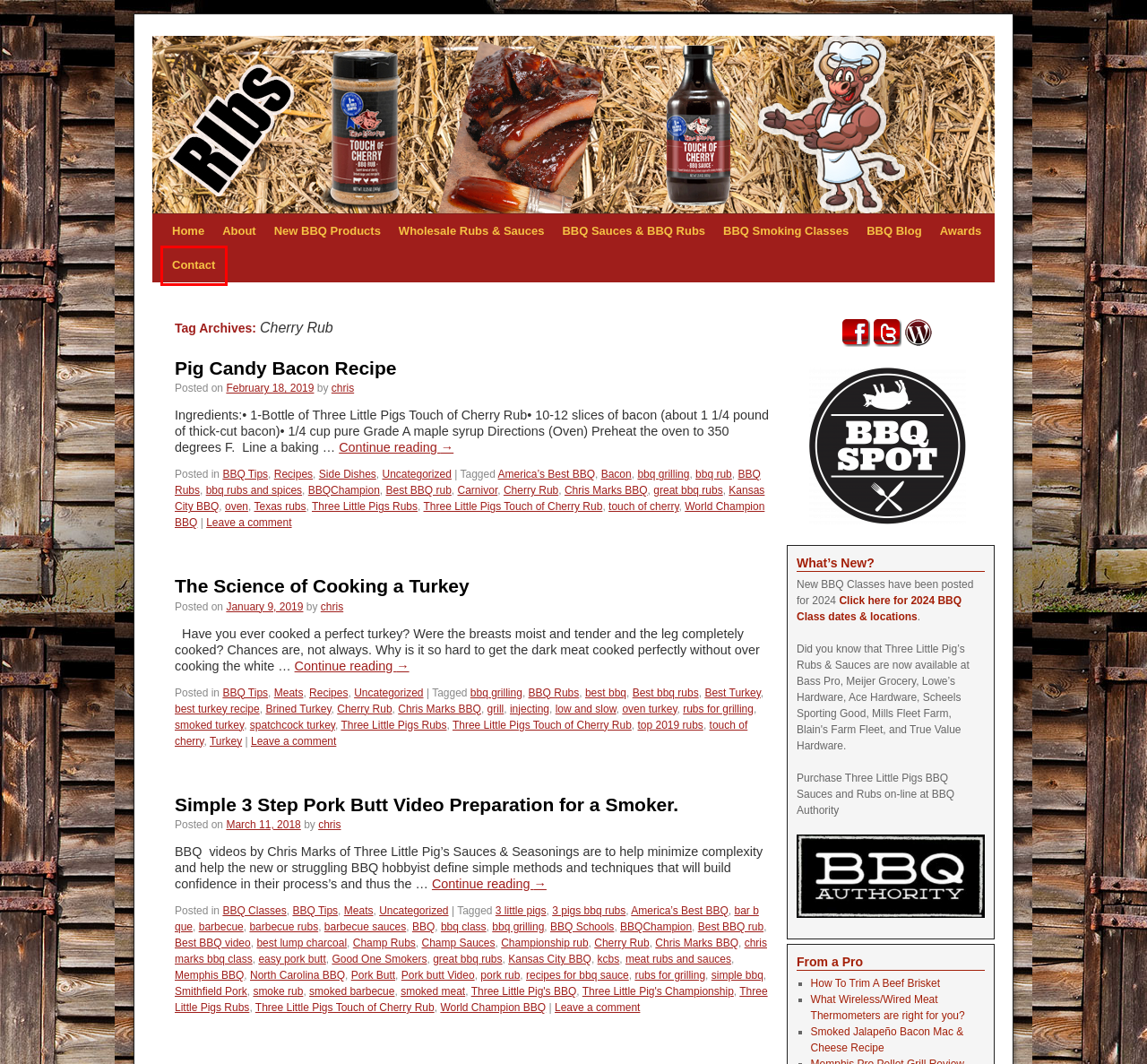Analyze the screenshot of a webpage that features a red rectangle bounding box. Pick the webpage description that best matches the new webpage you would see after clicking on the element within the red bounding box. Here are the candidates:
A. Contact | Three Little Pigs BBQ Rubs & Sauces
B. best bbq | Three Little Pigs BBQ Rubs & Sauces
C. North Carolina BBQ | Three Little Pigs BBQ Rubs & Sauces
D. Pig Candy Bacon Recipe | Three Little Pigs BBQ Rubs & Sauces
E. Champ Sauces | Three Little Pigs BBQ Rubs & Sauces
F. Wholesale Rubs & Sauces | Three Little Pigs BBQ Rubs & Sauces
G. Uncategorized | Three Little Pigs BBQ Rubs & Sauces
H. Meats | Three Little Pigs BBQ Rubs & Sauces

A